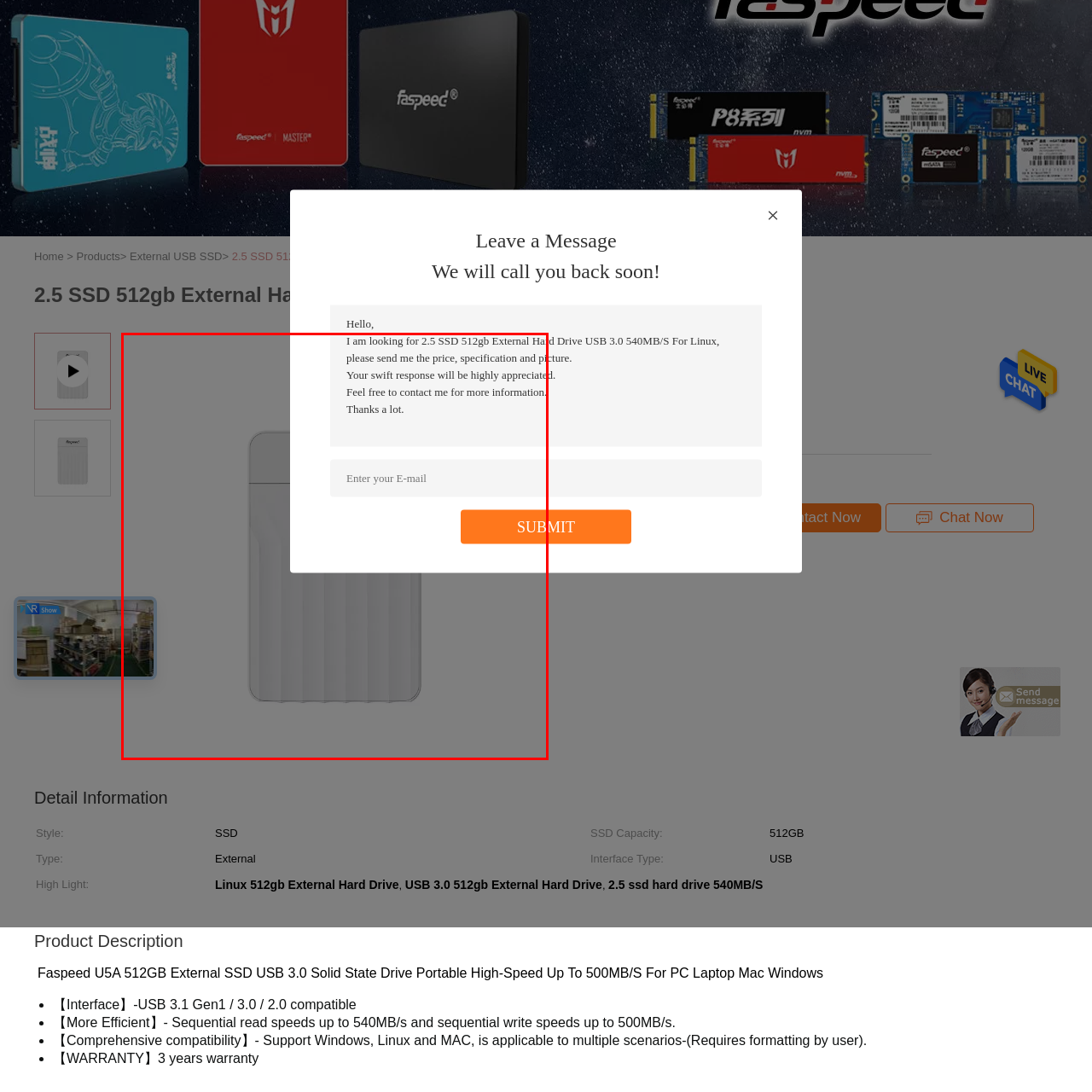Refer to the image marked by the red boundary and provide a single word or phrase in response to the question:
What is the maximum read speed of the Faspeed U5A model?

540MB/s